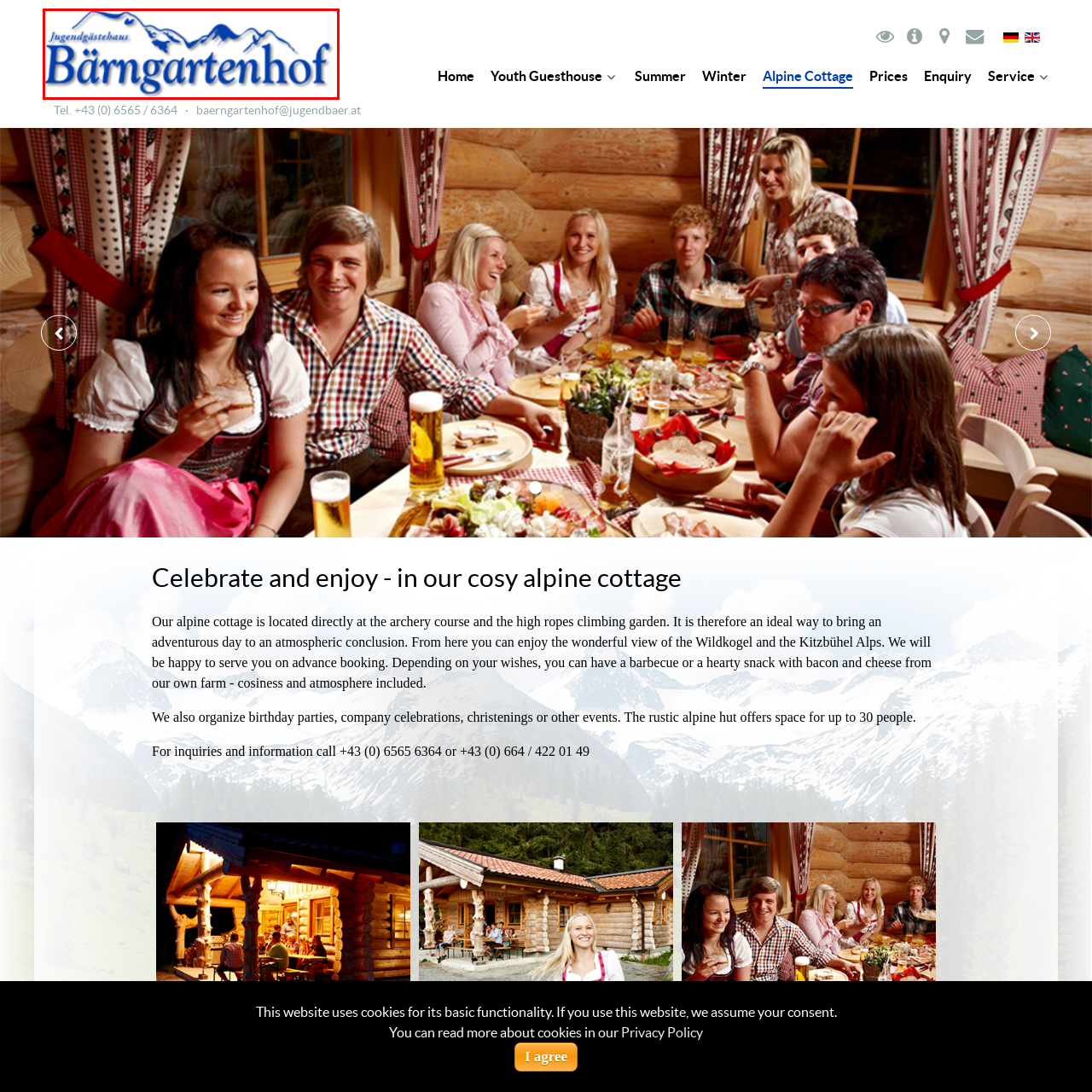Explain in detail what is happening in the image enclosed by the red border.

The image showcases the logo of "Bärngartenhof," a Jugendgästehaus (youth guesthouse) situated in a picturesque alpine setting. The name "Bärngartenhof" is prominently displayed in a vibrant blue font, conveying a sense of warmth and hospitality. Above the name, the logo features stylized mountains that reflect the natural beauty of the region, underscoring the guesthouse's connection to the outdoor adventures available nearby. This inviting design suggests a cozy and pleasant atmosphere for guests, making it an ideal destination for youth and families looking to enjoy the scenic countryside.